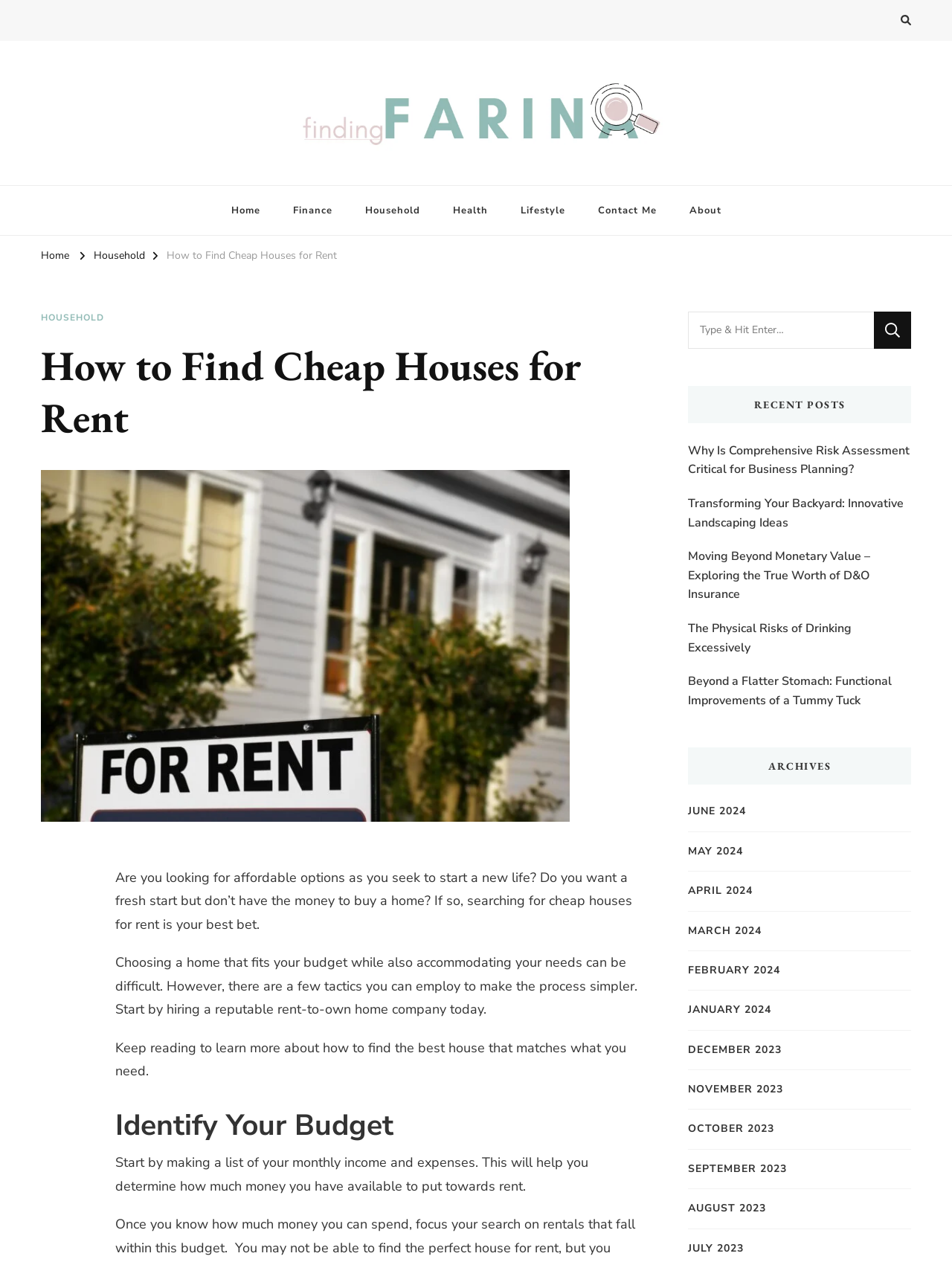What is the title of the first recent post?
Based on the image, answer the question with as much detail as possible.

The 'RECENT POSTS' section lists several article titles, and the first one is 'Why Is Comprehensive Risk Assessment Critical for Business Planning?'. This suggests that the website publishes articles on various topics, including business planning and risk assessment.